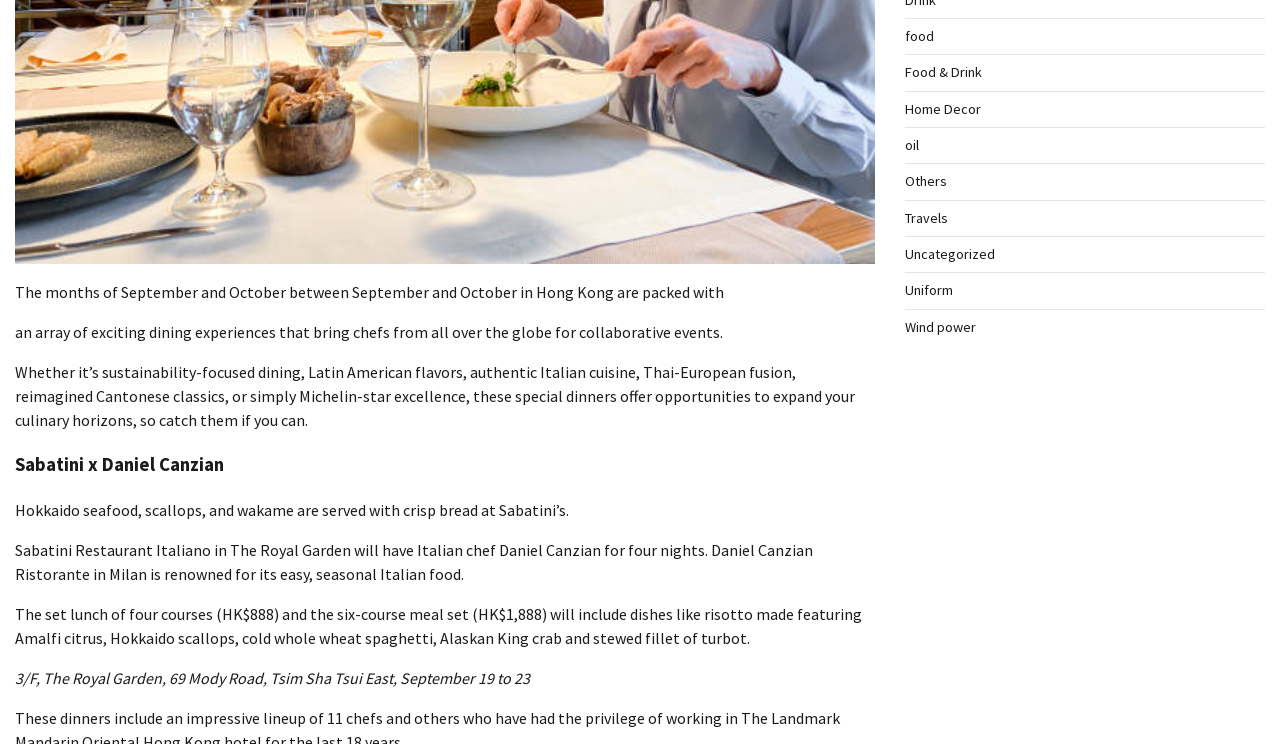From the element description Food & Drink, predict the bounding box coordinates of the UI element. The coordinates must be specified in the format (top-left x, top-left y, bottom-right x, bottom-right y) and should be within the 0 to 1 range.

[0.707, 0.085, 0.767, 0.109]